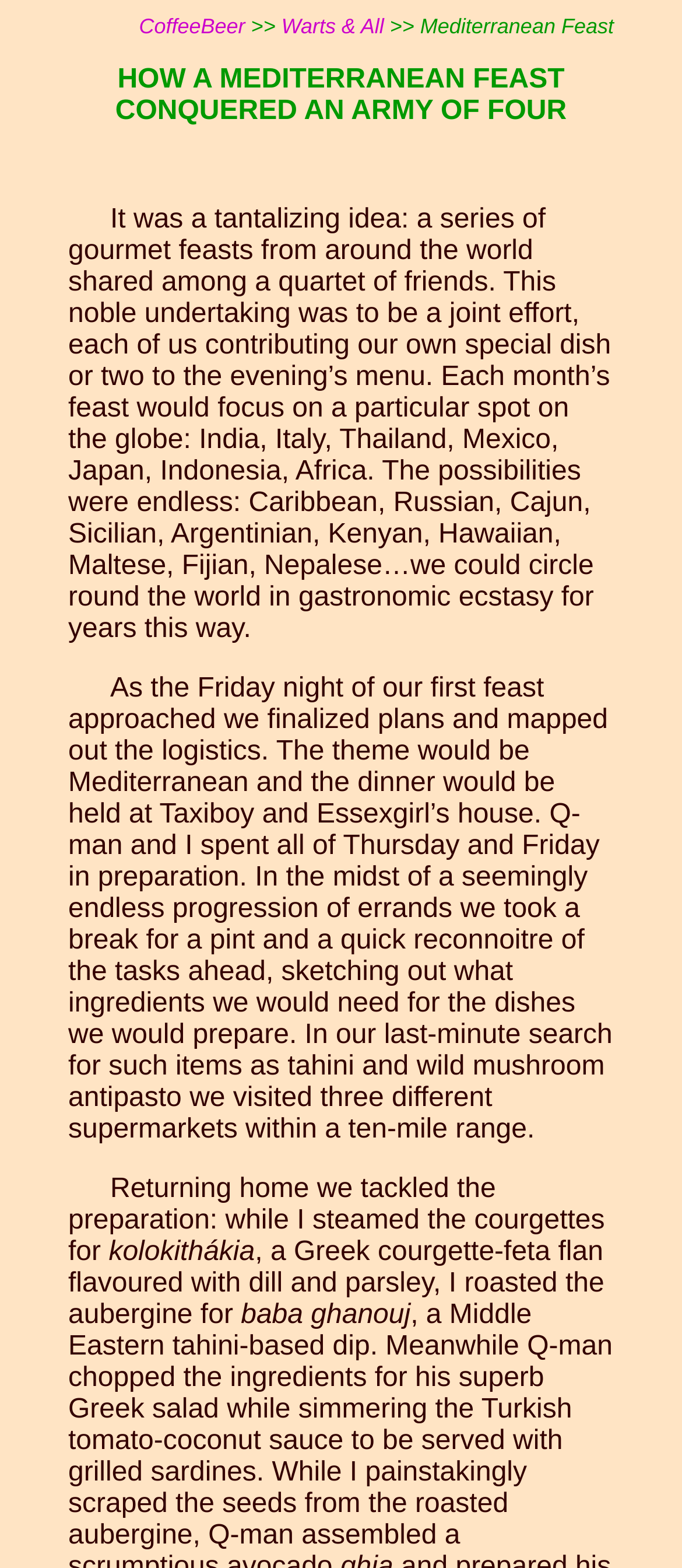Carefully observe the image and respond to the question with a detailed answer:
What is the theme of the first feast?

Based on the text, it is mentioned that 'The theme would be Mediterranean and the dinner would be held at Taxiboy and Essexgirl’s house.' This indicates that the theme of the first feast is Mediterranean.